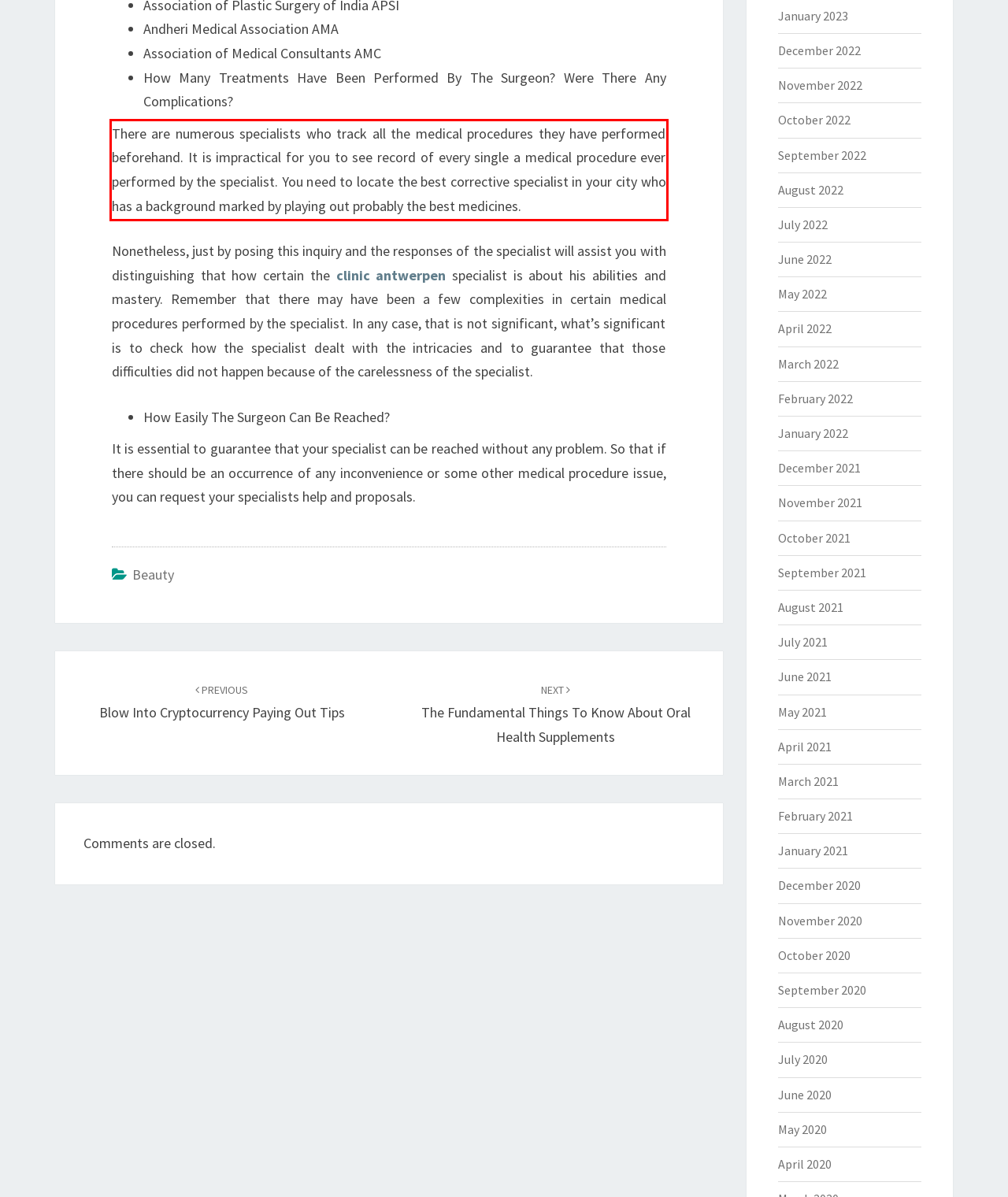Please recognize and transcribe the text located inside the red bounding box in the webpage image.

There are numerous specialists who track all the medical procedures they have performed beforehand. It is impractical for you to see record of every single a medical procedure ever performed by the specialist. You need to locate the best corrective specialist in your city who has a background marked by playing out probably the best medicines.